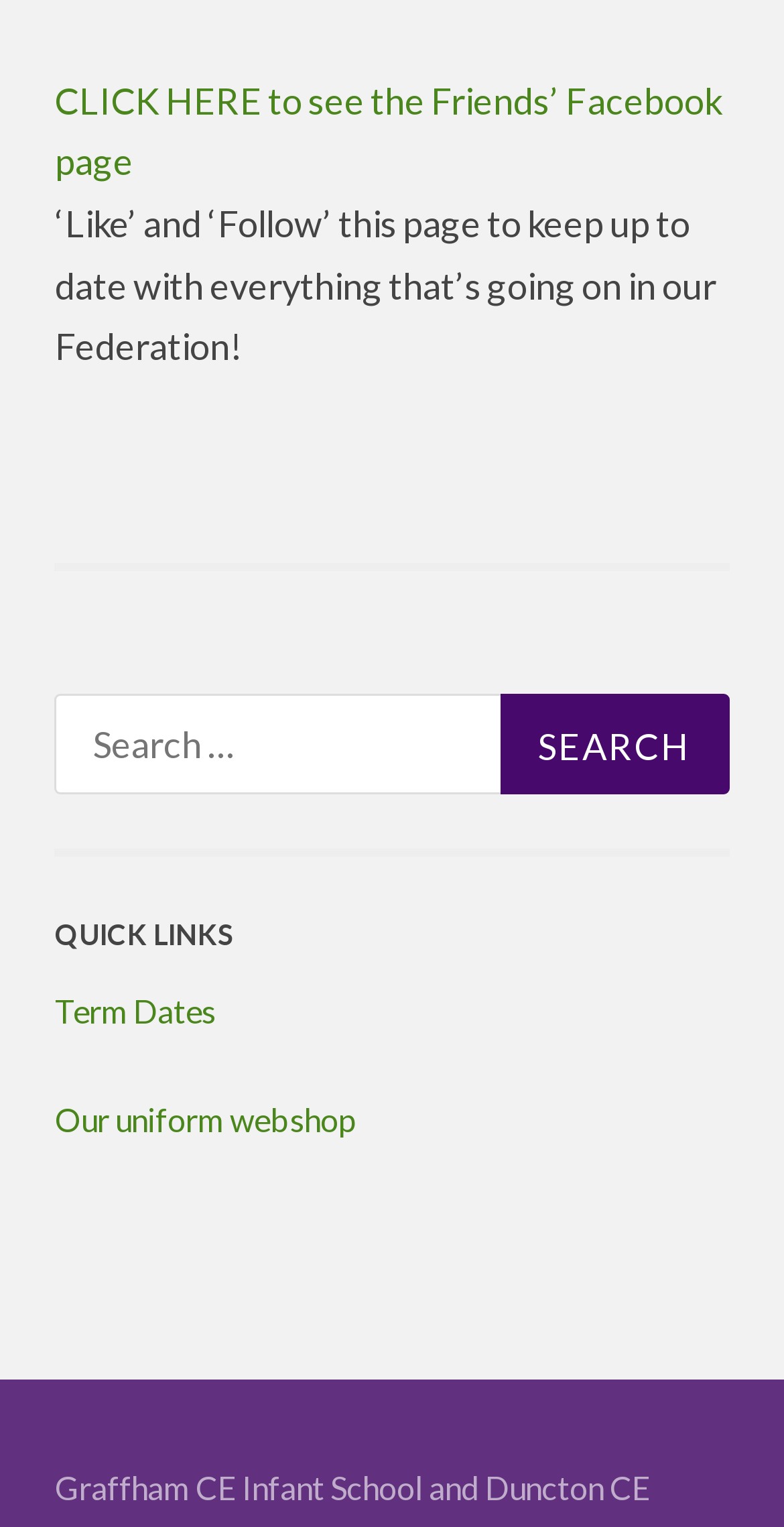Please find the bounding box for the UI component described as follows: "Our uniform webshop".

[0.07, 0.721, 0.455, 0.746]